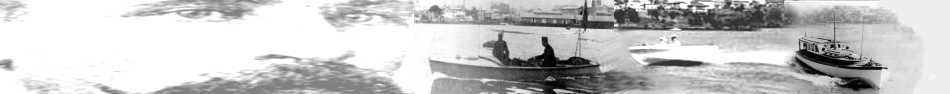Explain the details of the image you are viewing.

The image showcases a historical montage that captures the essence of the Queensland Water Police's heritage. On the left, a close-up of a determined face conveys the personal stories of the officers who have served. To the right, two police vessels navigate the waters of Queensland, symbolizing the dedication and bravery of the Water Police, who have played an essential role in maritime law enforcement since their inception. The background features a glimpse of historic architecture, providing context to the era when these officers operated, highlighting both their challenges and triumphs on the waterways of Queensland. This image is a tribute to the rich history celebrating 150 years of service and commitment to the community.